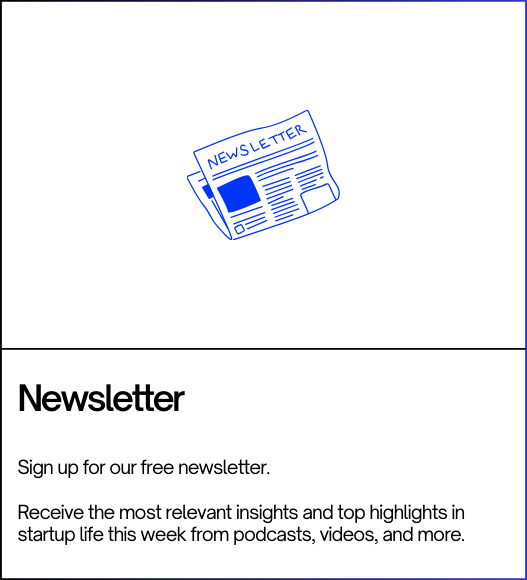Give a one-word or short phrase answer to the question: 
What is the font style of the word 'NEWSLETTER'?

Playful